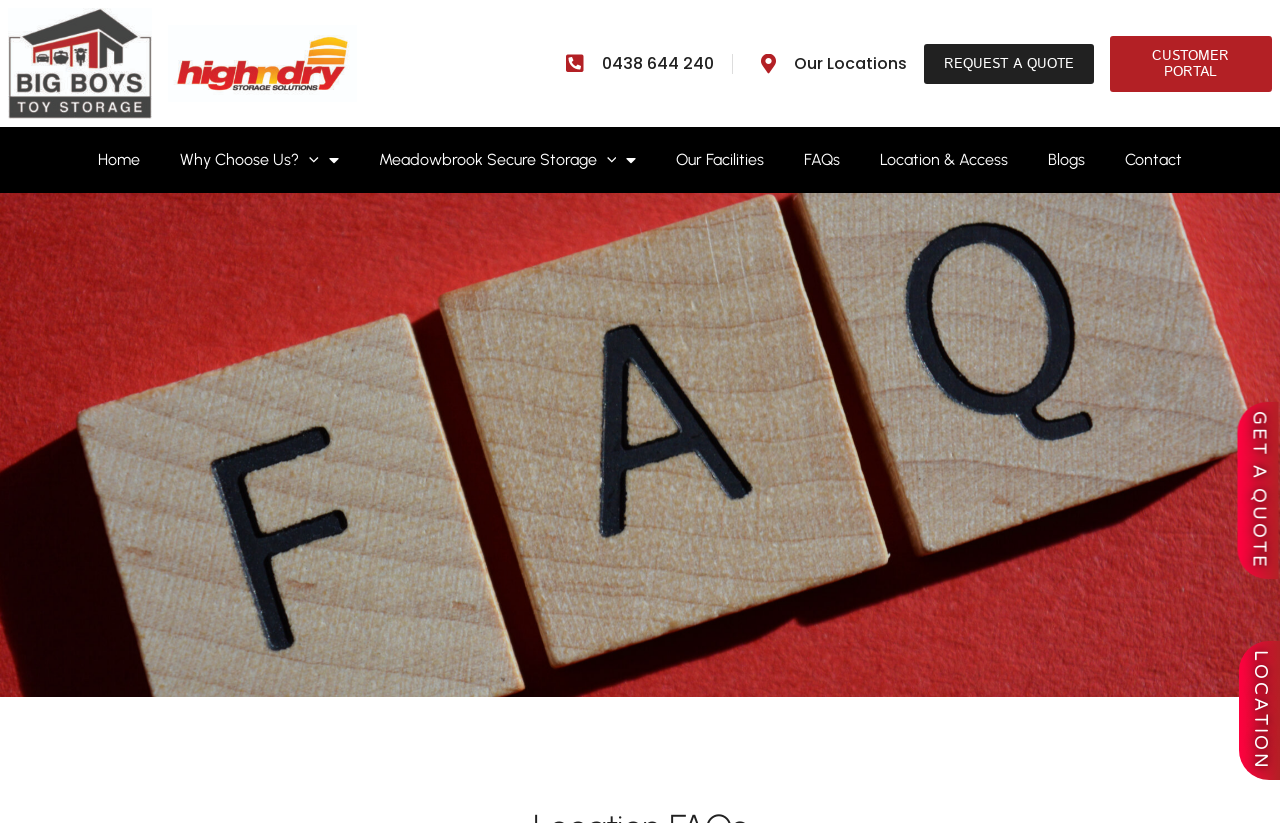Locate the bounding box coordinates of the element's region that should be clicked to carry out the following instruction: "Click the 'REQUEST A QUOTE' link". The coordinates need to be four float numbers between 0 and 1, i.e., [left, top, right, bottom].

[0.722, 0.053, 0.855, 0.101]